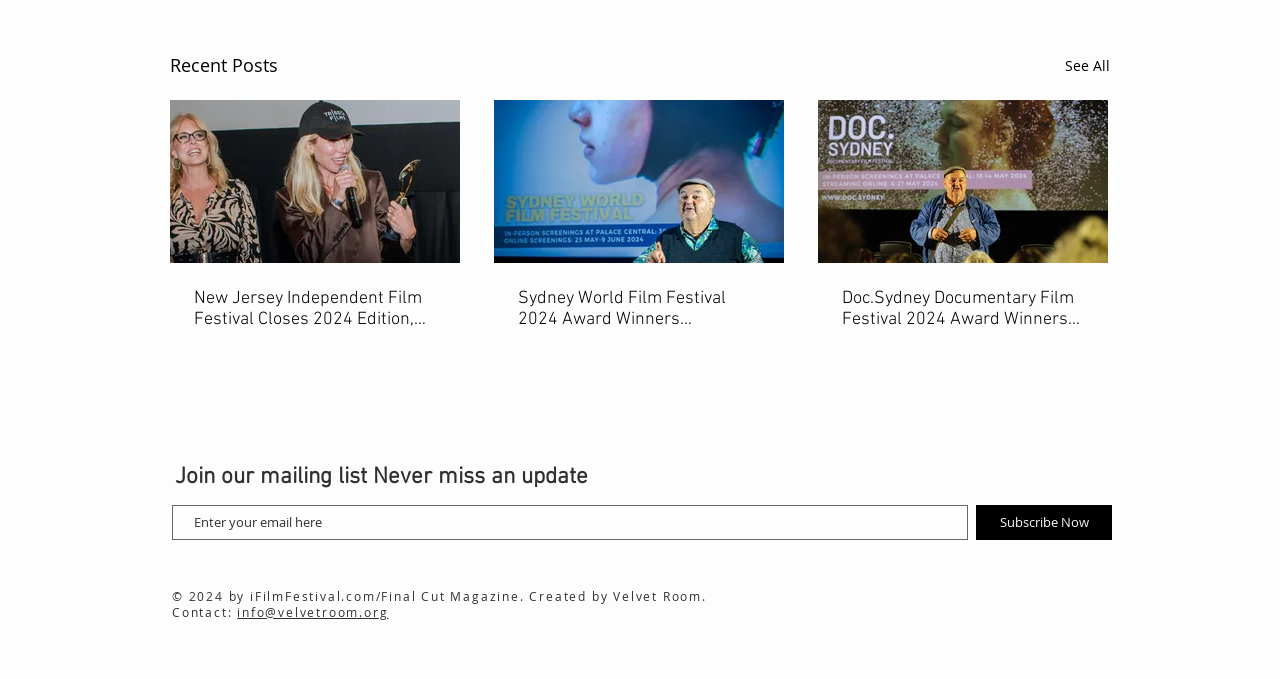Identify the bounding box coordinates of the region that should be clicked to execute the following instruction: "Subscribe to the mailing list".

[0.762, 0.743, 0.869, 0.795]